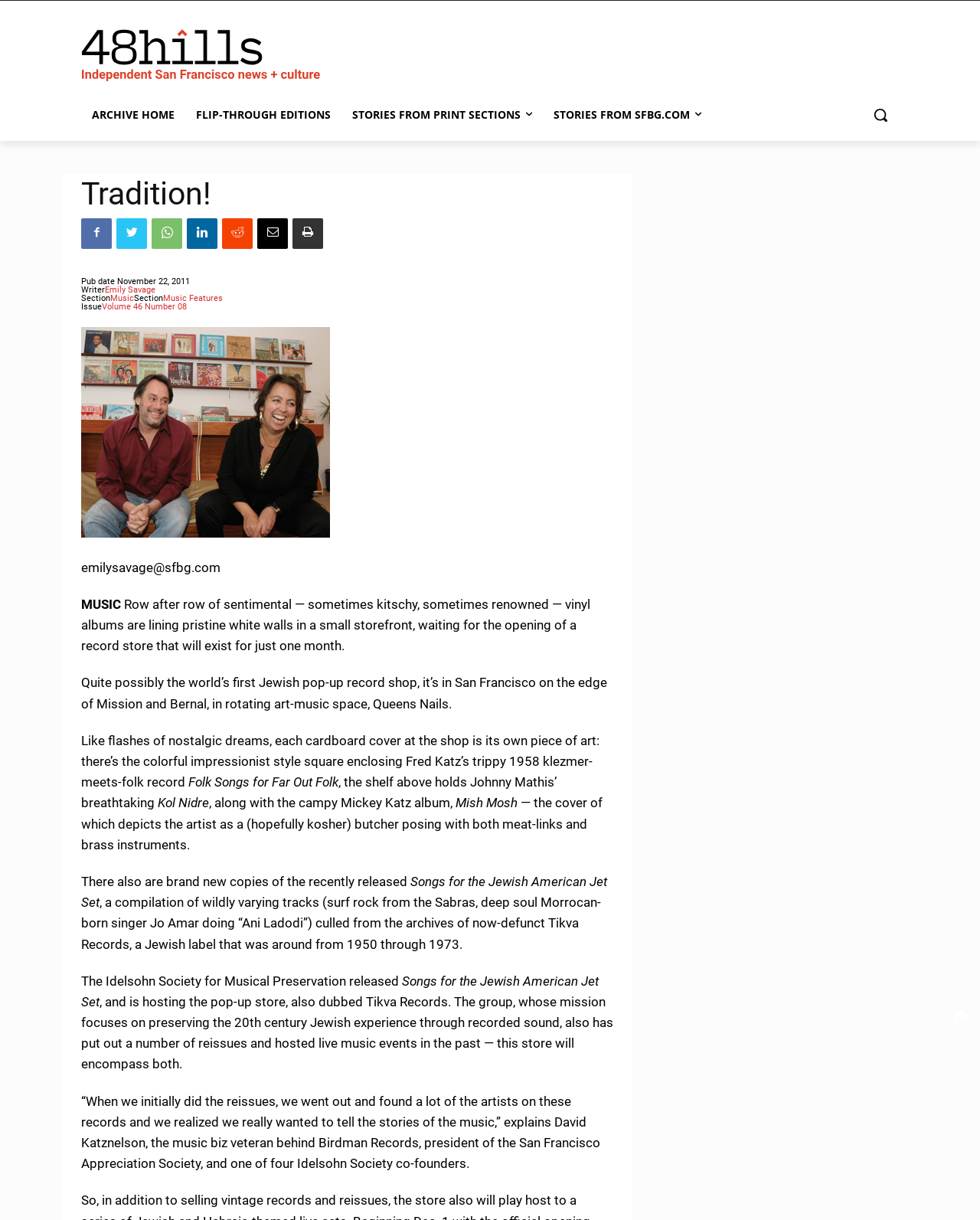Determine the bounding box coordinates of the target area to click to execute the following instruction: "Explore the 'Music Features' section."

[0.166, 0.24, 0.227, 0.248]